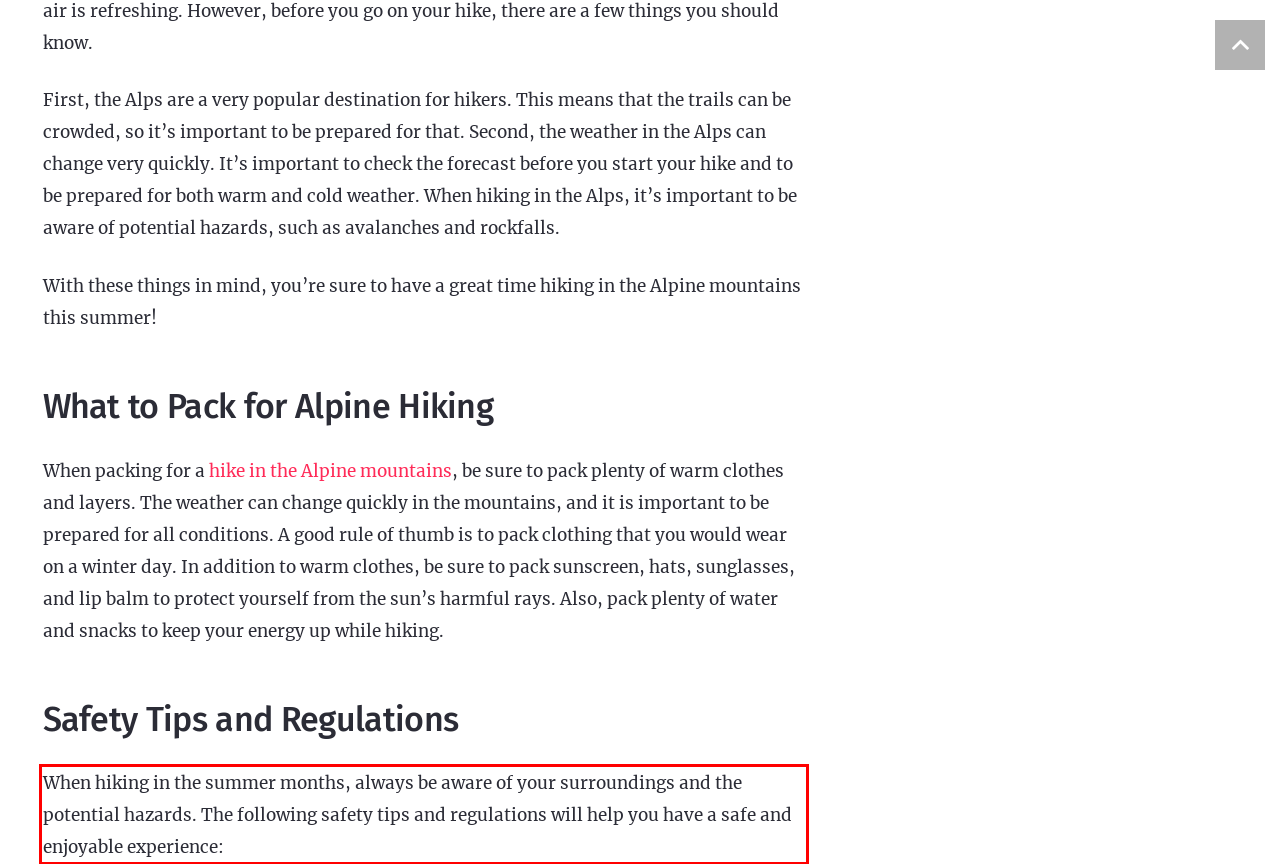You have a screenshot of a webpage where a UI element is enclosed in a red rectangle. Perform OCR to capture the text inside this red rectangle.

When hiking in the summer months, always be aware of your surroundings and the potential hazards. The following safety tips and regulations will help you have a safe and enjoyable experience: